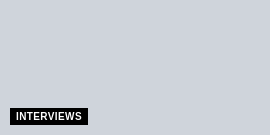Offer a thorough description of the image.

The image prominently features the word "INTERVIEWS" displayed in bold, white text on a solid black background. This text indicates a section dedicated to interviews on the related webpage. Positioned towards the left side of the image, it suggests a focus on engaging discussions or insights, likely showcasing influential individuals or leaders in the field of Corporate Social Responsibility (CSR) and sustainability. The surrounding light gray backdrop adds contrast, enhancing the visibility of the text and drawing attention to this section, which is integral for readers seeking in-depth perspectives on CSR initiatives and leadership.